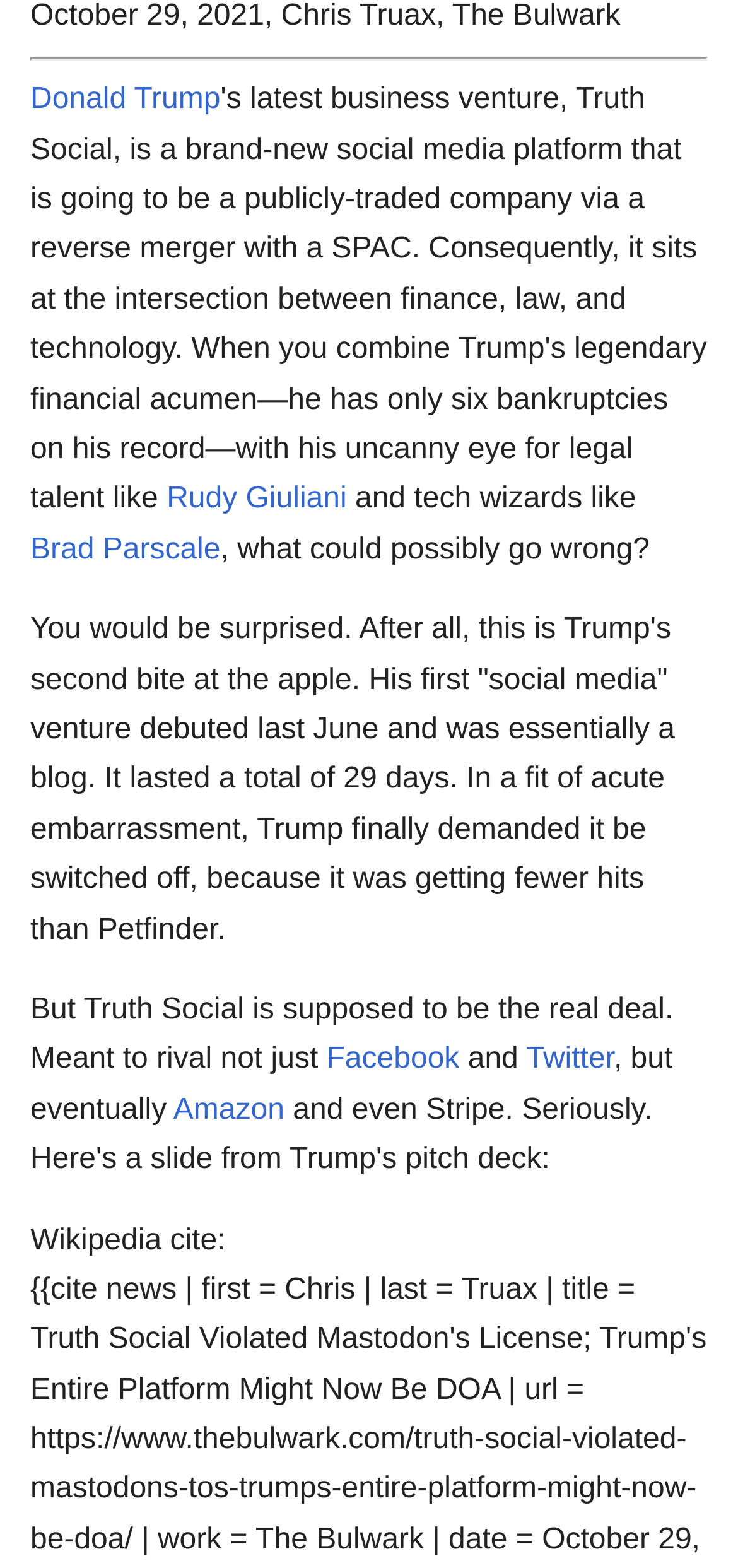Find the bounding box coordinates for the HTML element described in this sentence: "Twitter". Provide the coordinates as four float numbers between 0 and 1, in the format [left, top, right, bottom].

[0.713, 0.666, 0.832, 0.686]